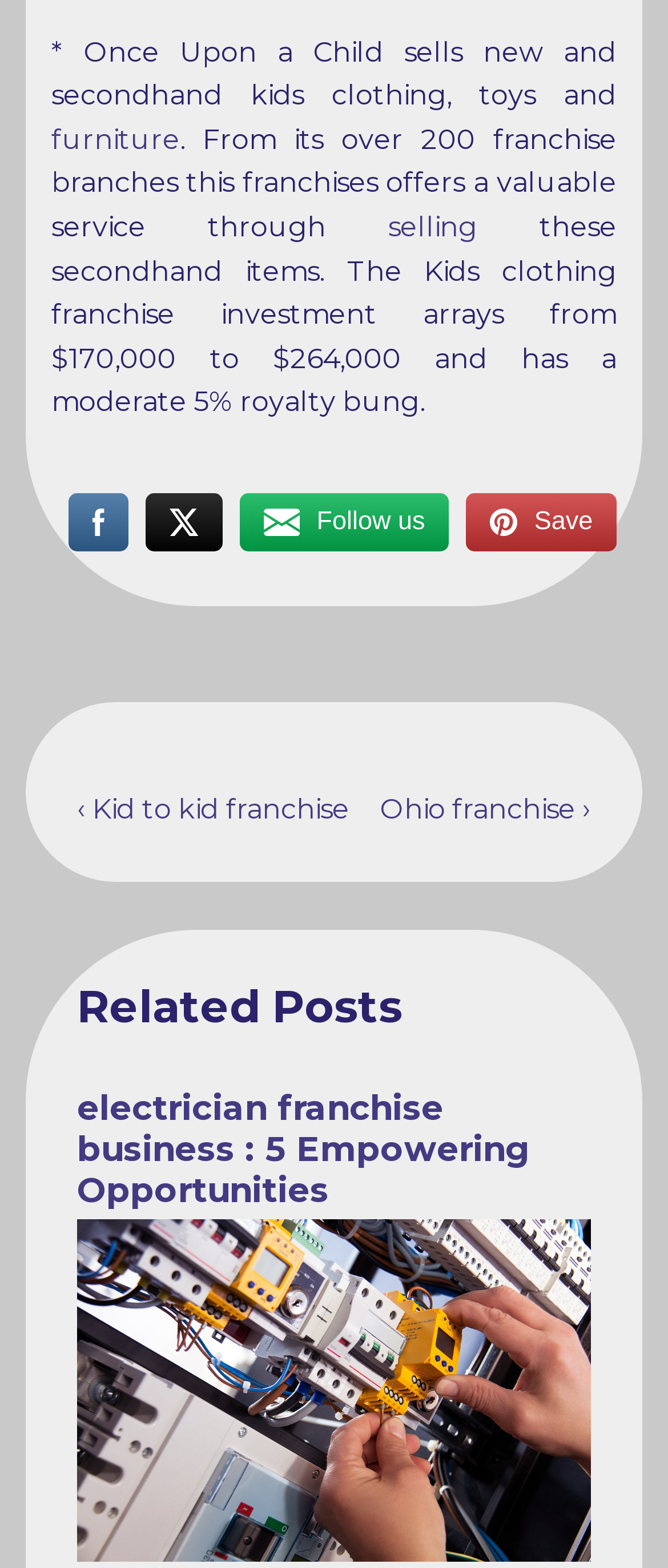Please pinpoint the bounding box coordinates for the region I should click to adhere to this instruction: "Follow on Facebook".

[0.103, 0.312, 0.191, 0.354]